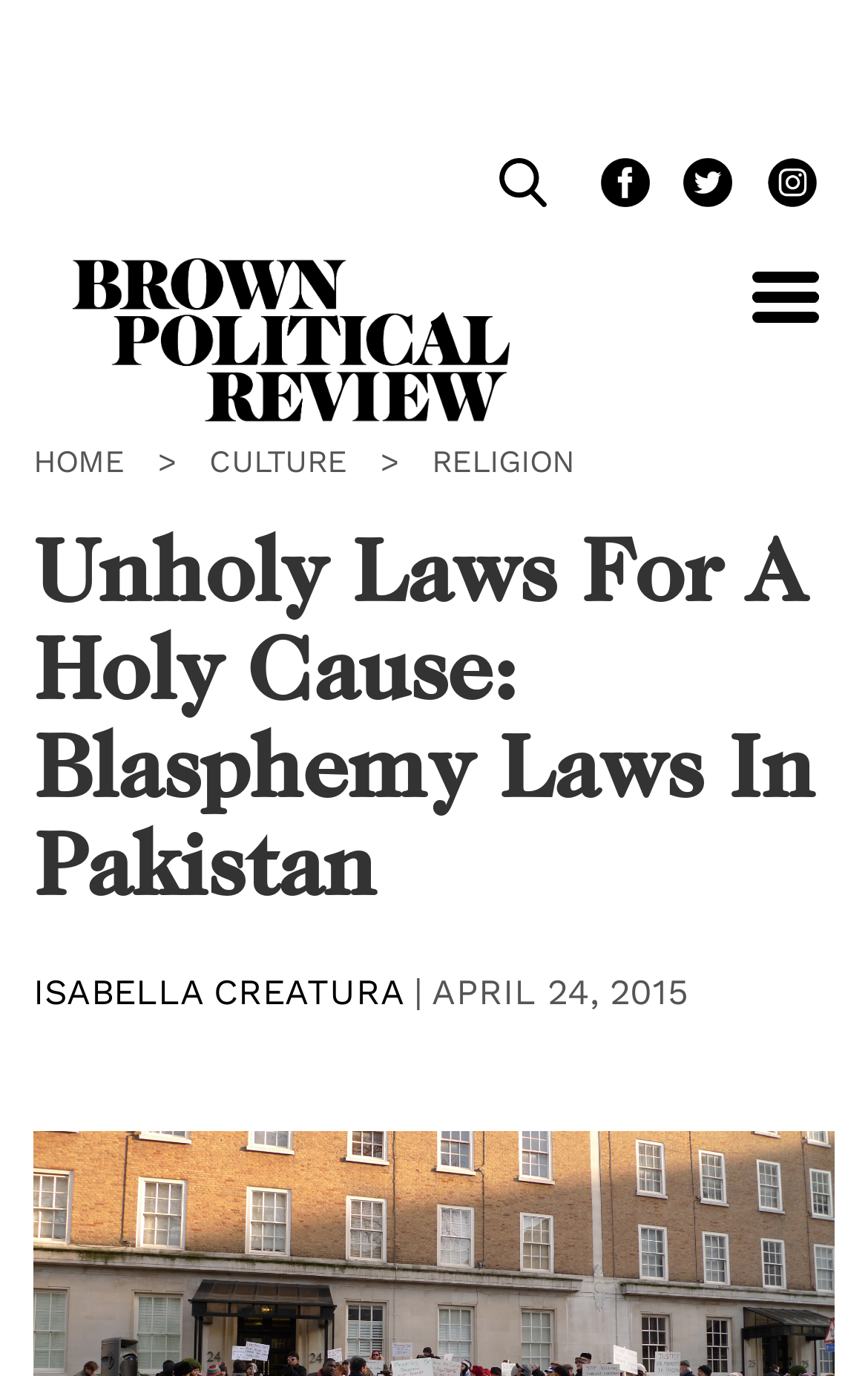Predict the bounding box of the UI element that fits this description: "title="Twitter"".

[0.763, 0.12, 0.859, 0.155]